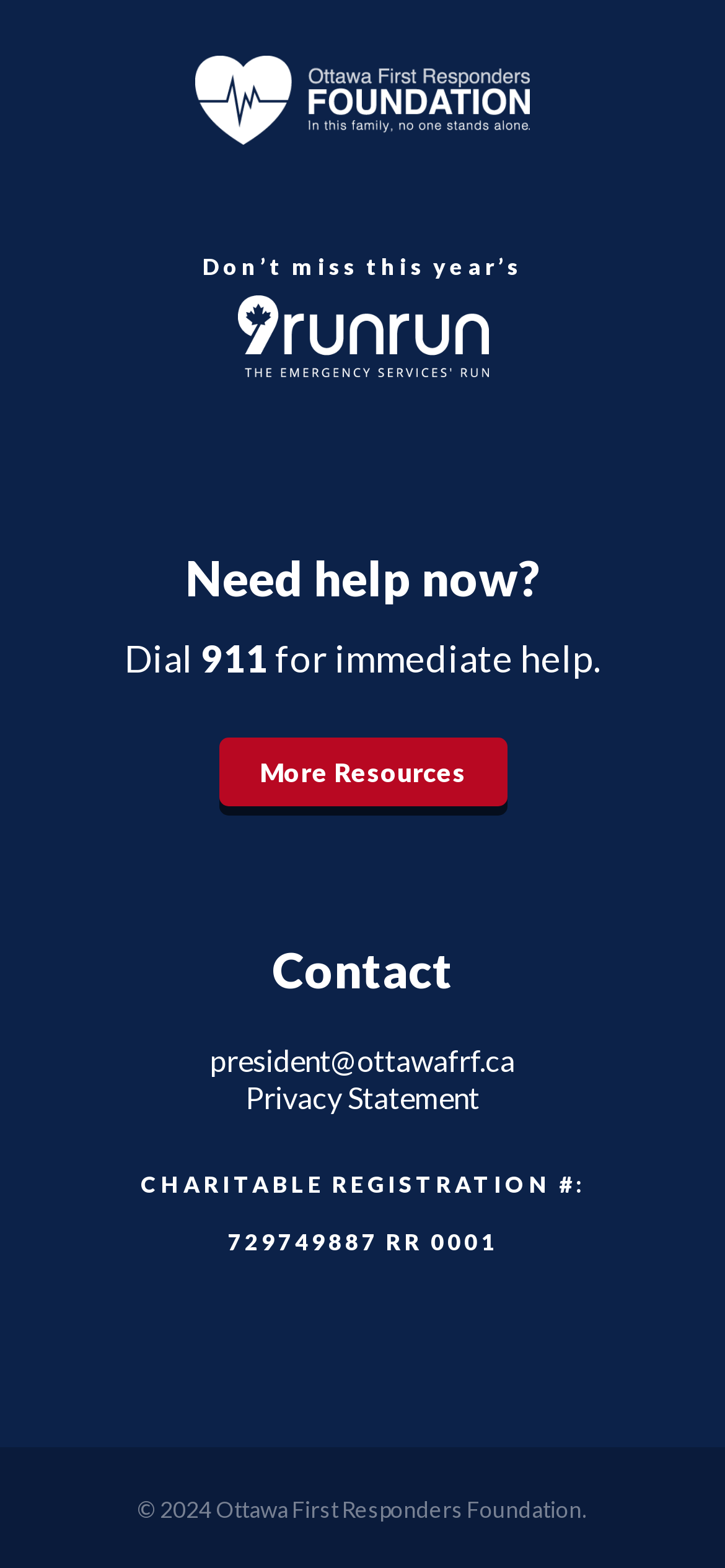What is the link for more resources?
Look at the image and provide a detailed response to the question.

I found the link for more resources by looking at the section 'Need help now?' where it says 'More Resources'.